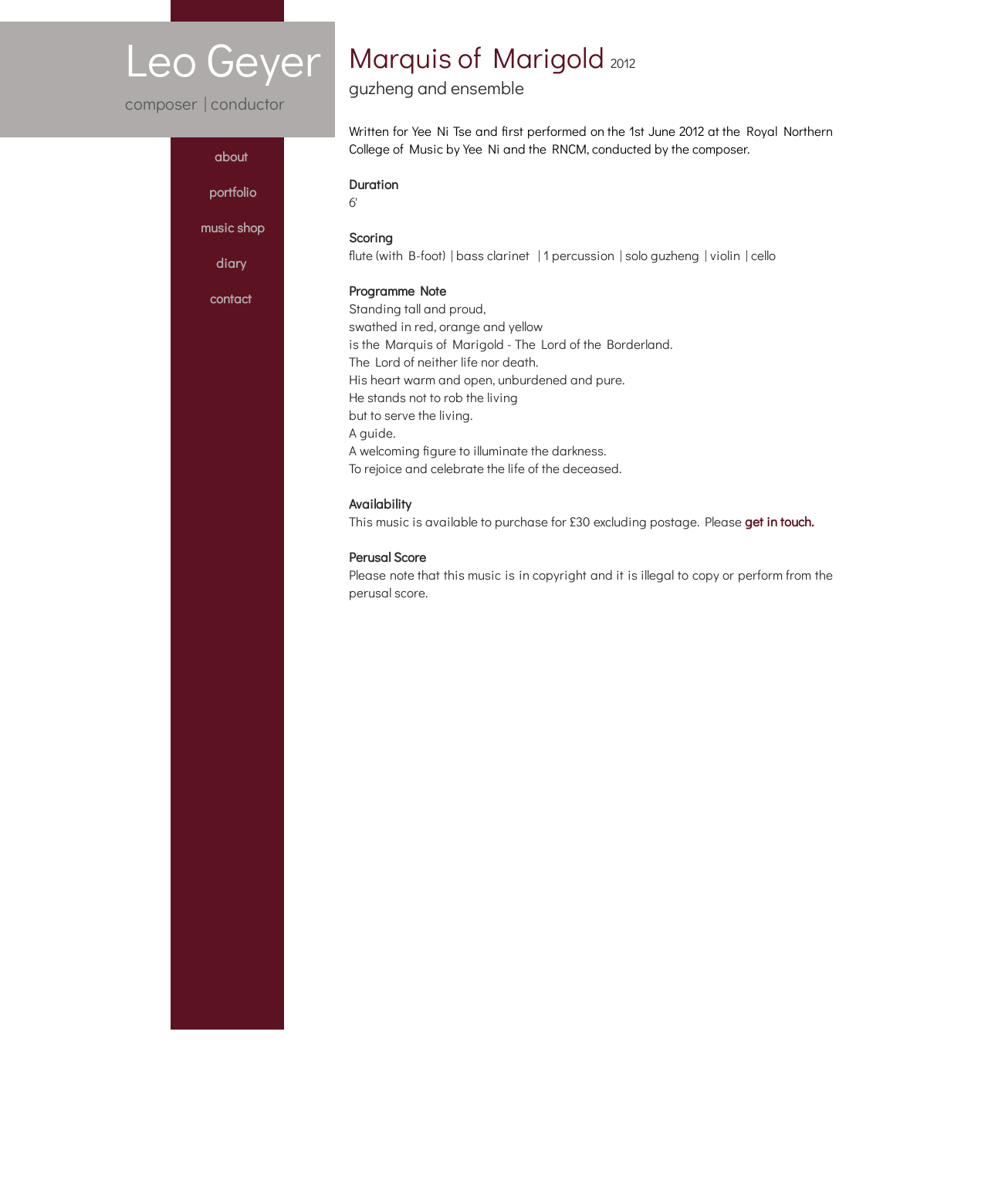Extract the bounding box coordinates of the UI element described: "music shop". Provide the coordinates in the format [left, top, right, bottom] with values ranging from 0 to 1.

[0.203, 0.181, 0.268, 0.196]